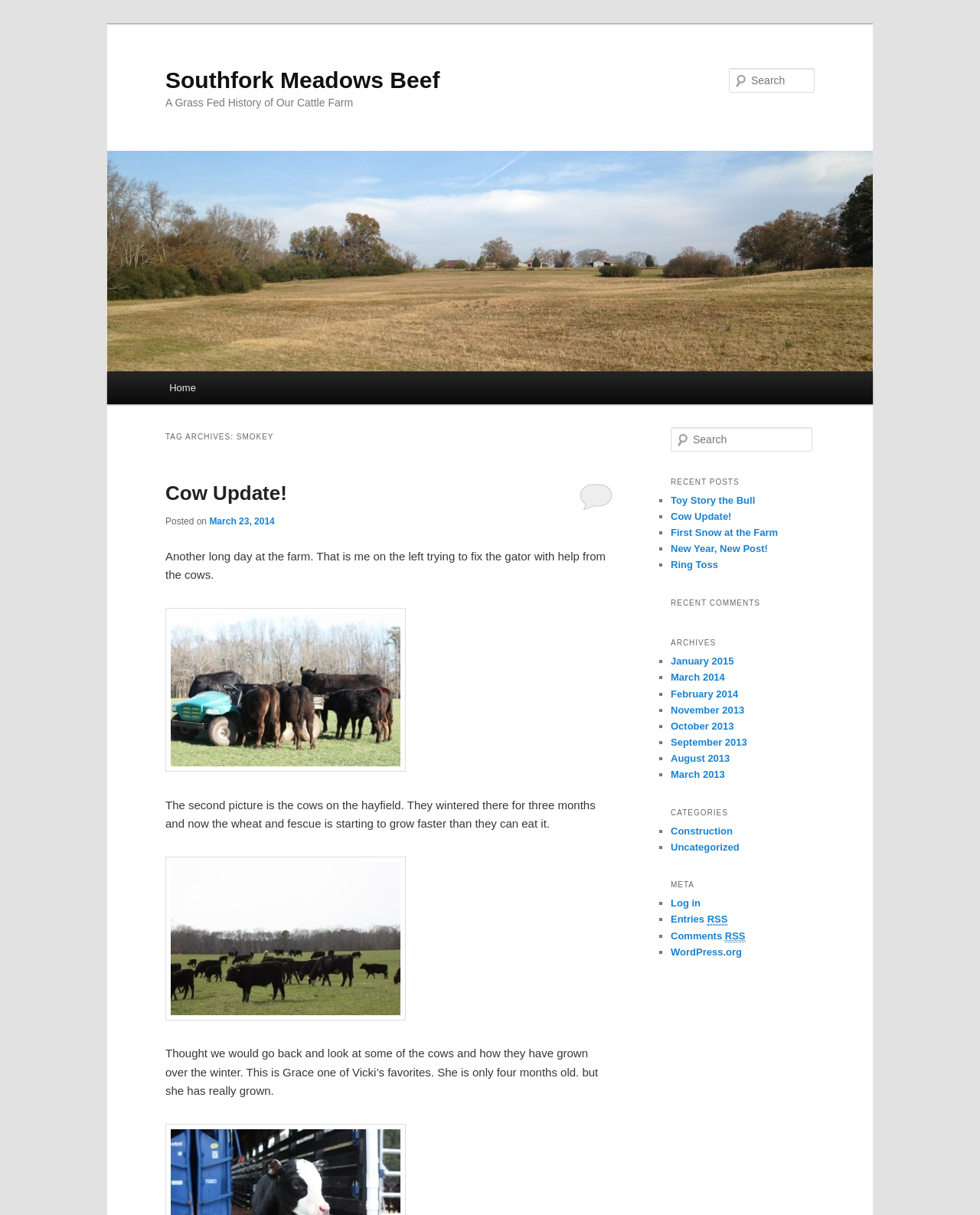Please answer the following question using a single word or phrase: 
What is the name of the cattle farm?

Southfork Meadows Beef